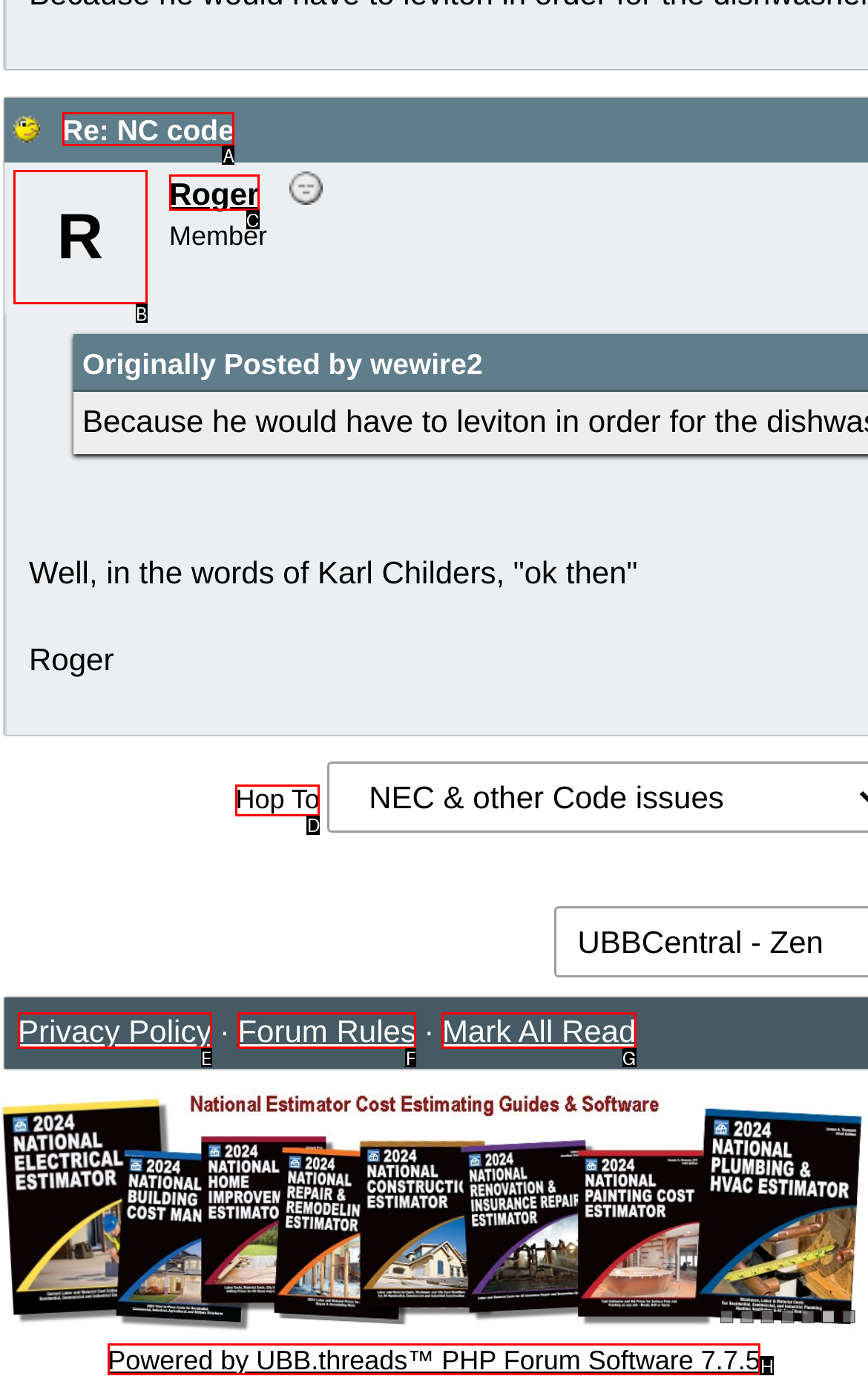Pick the option that should be clicked to perform the following task: Go to the privacy policy page
Answer with the letter of the selected option from the available choices.

E